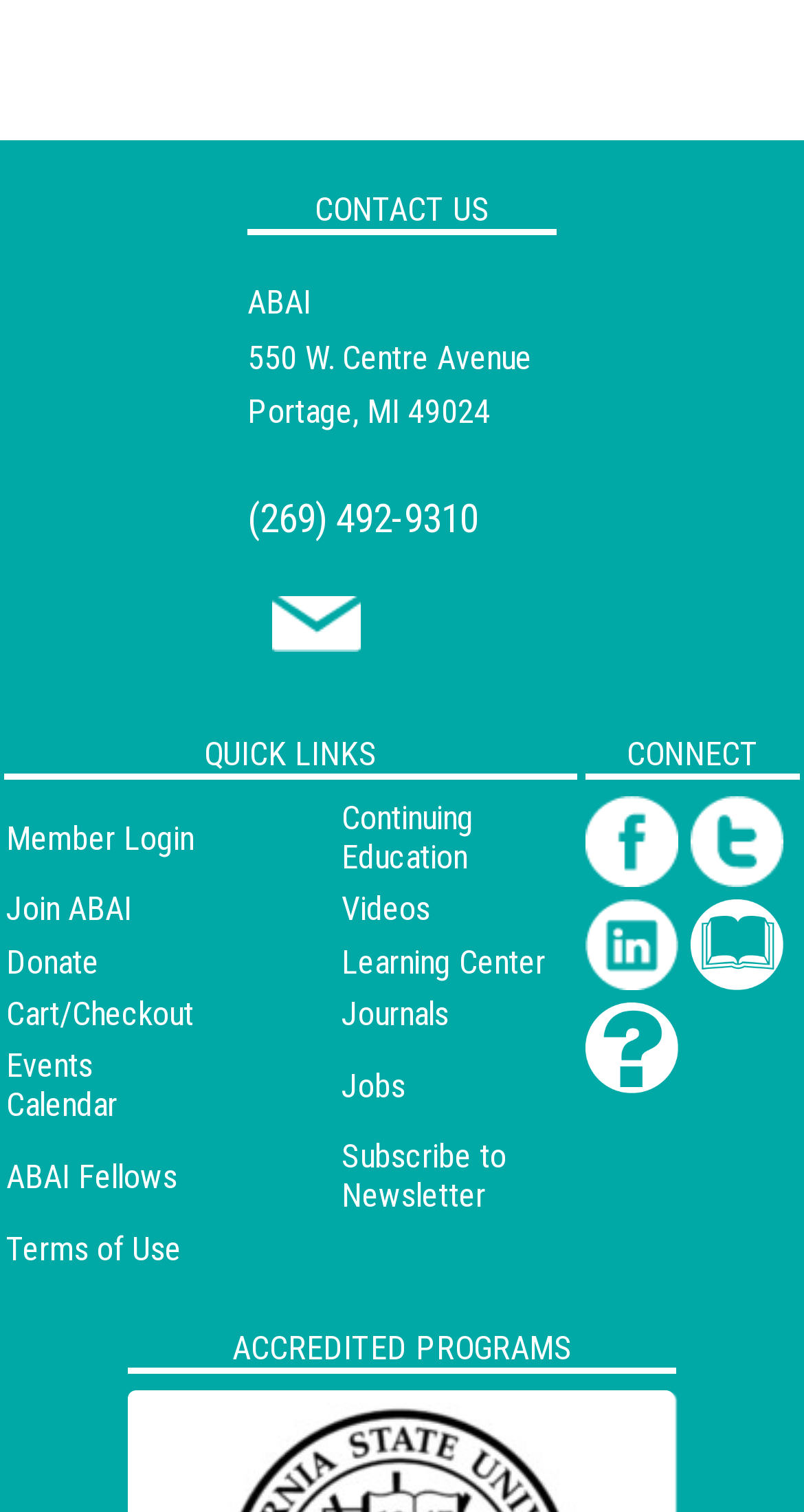Based on the image, please respond to the question with as much detail as possible:
What is the contact phone number?

The contact phone number is (269) 492-9310, which is mentioned in the link element '(269) 492-9310' with bounding box coordinates [0.308, 0.327, 0.595, 0.358].